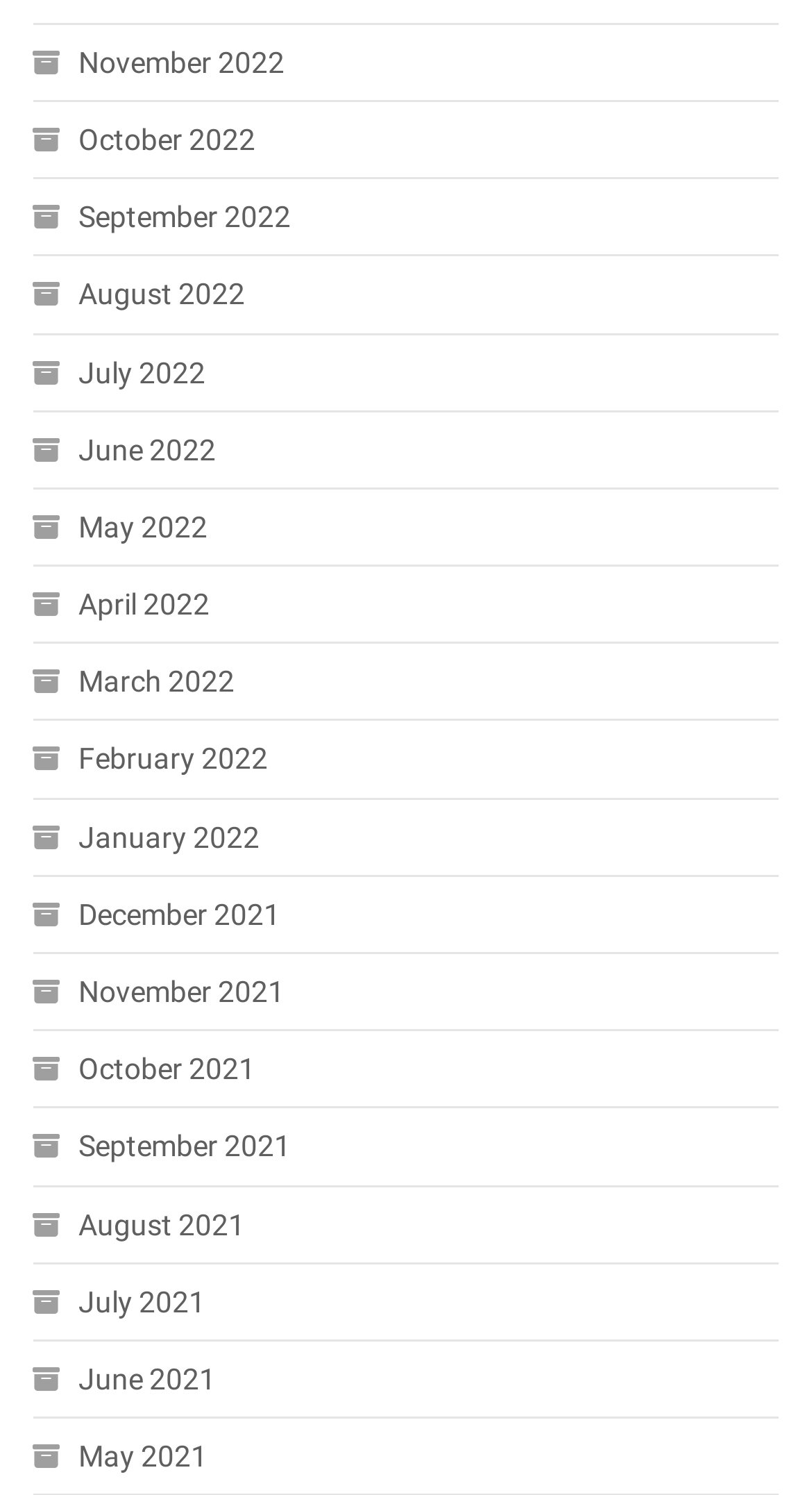How many months are listed on the webpage?
Please use the visual content to give a single word or phrase answer.

24